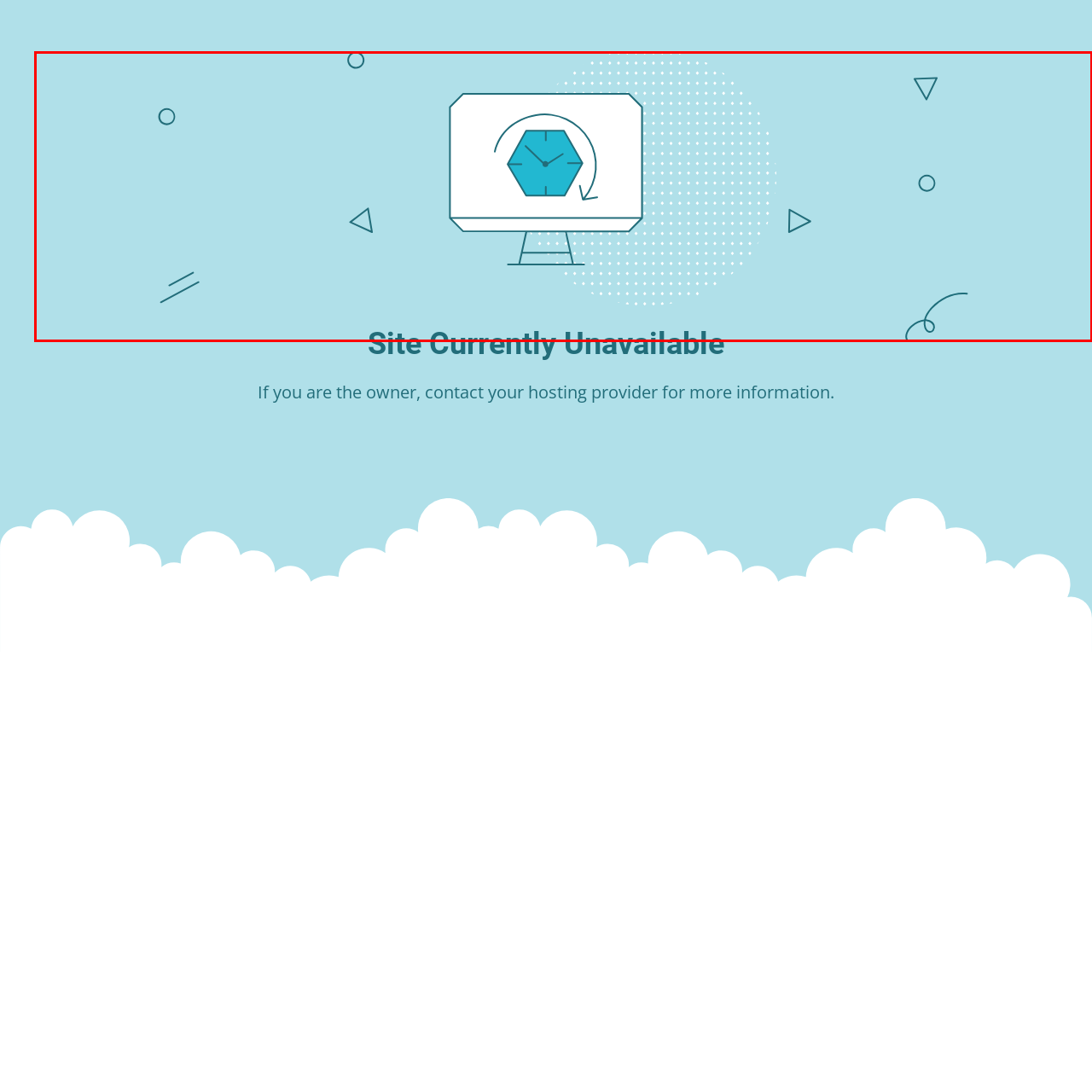What is the color of the background?
Focus on the image inside the red bounding box and offer a thorough and detailed answer to the question.

The background of the image is described as a soothing light blue, which provides a calming visual effect. The light blue color is also adorned with abstract shapes and patterns, adding a modern touch to the design.